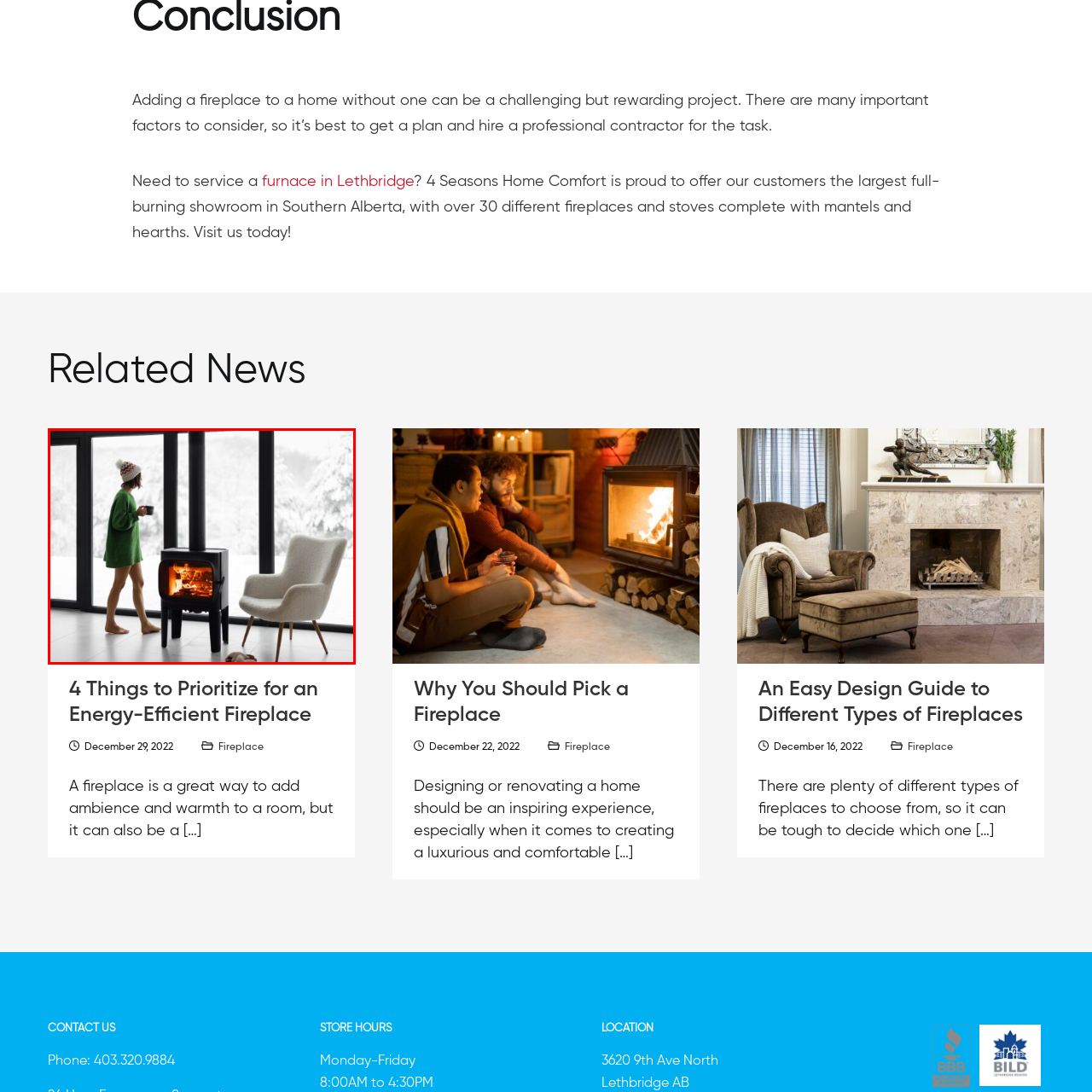Elaborate on the contents of the image highlighted by the red boundary in detail.

The image beautifully captures a cozy indoor scene featuring a woman dressed in a green sweater and a knitted beanie, enjoying a warm drink while standing near a stylish wood-burning stove. The stove emits a comforting glow, contrasting with the picturesque backdrop of snow-covered trees visible through the large glass windows. The minimalist space is enhanced by light-colored flooring and a plush, modern armchair positioned nearby, creating an inviting atmosphere perfect for winter relaxation. This serene setting encapsulates the warmth and comfort of having a fireplace, making it an ideal space during the chilly season.